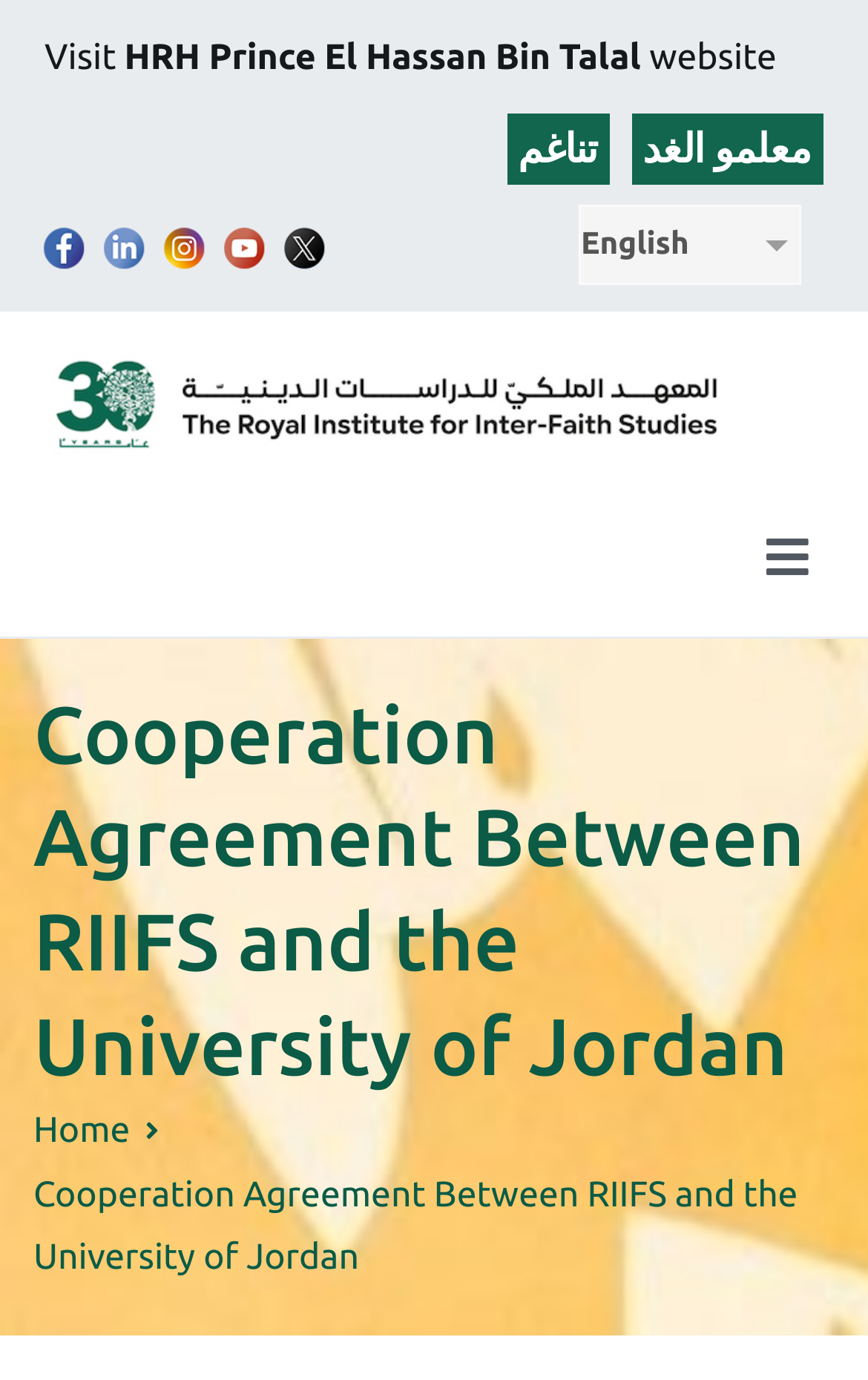Give a complete and precise description of the webpage's appearance.

The webpage is about a cooperation agreement between RIIFS and the University of Jordan, as indicated by the title. At the top left, there are five small images, each with a corresponding link. To the right of these images, there is a link to switch to the English language. 

Below these elements, there is a prominent link to "The Royal Institute for Inter-Faith Studies" with an accompanying image. This link is repeated again further down the page. 

On the top right, there is a "Primary Menu" button. Below this button, the main content of the page begins. The title "Cooperation Agreement Between RIIFS and the University of Jordan" is displayed as a heading, followed by a breadcrumbs navigation section that shows the current page's location in the website's hierarchy. The breadcrumbs section includes a link to the "Home" page. 

There are also several other links at the top of the page, including "Visit", "HRH Prince El Hassan Bin Talal", "website", "معلمو الغد", and "تناغم".